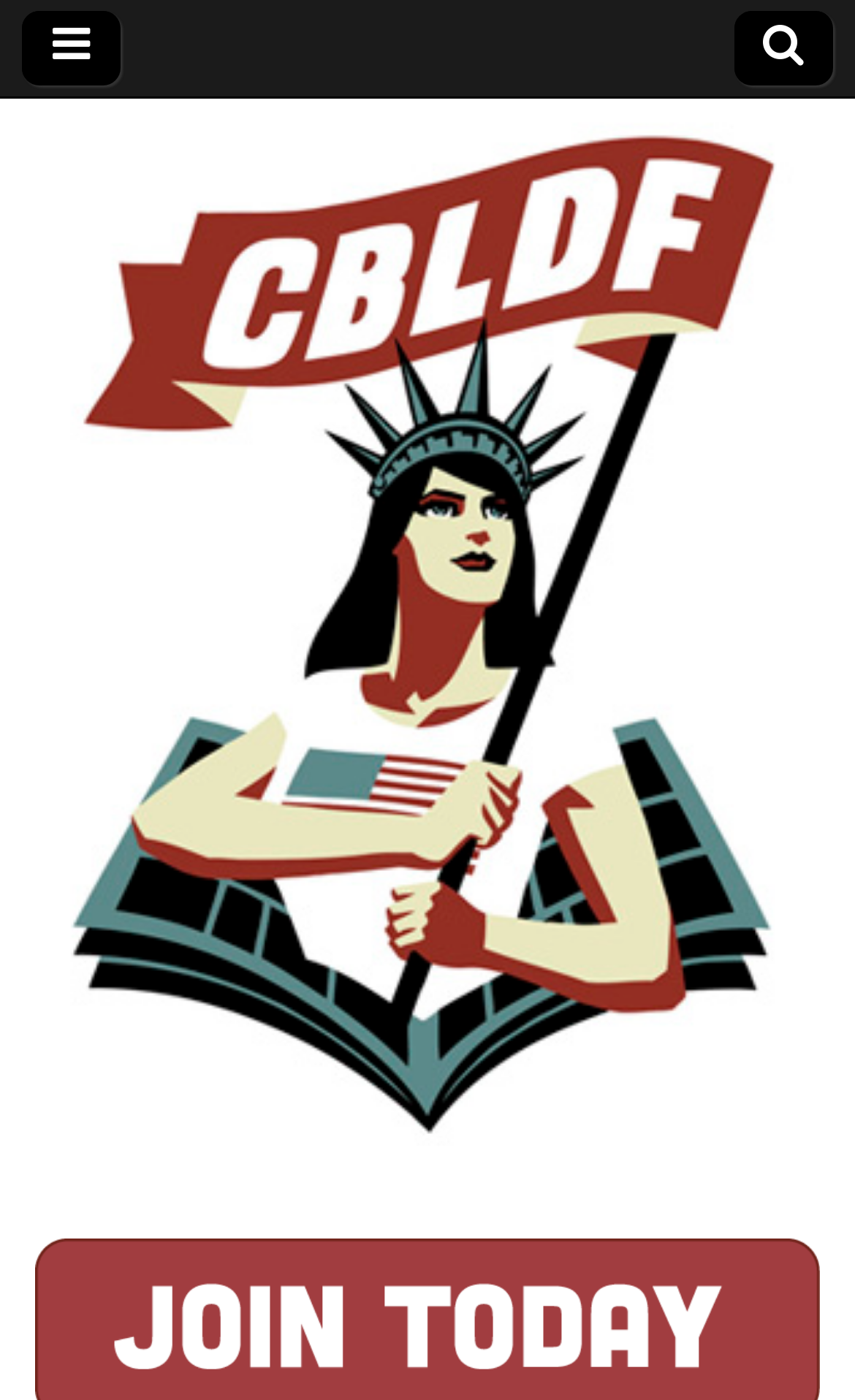Please extract and provide the main headline of the webpage.

Join CBLDF This Weekend at the Maine Comics Arts Festival!